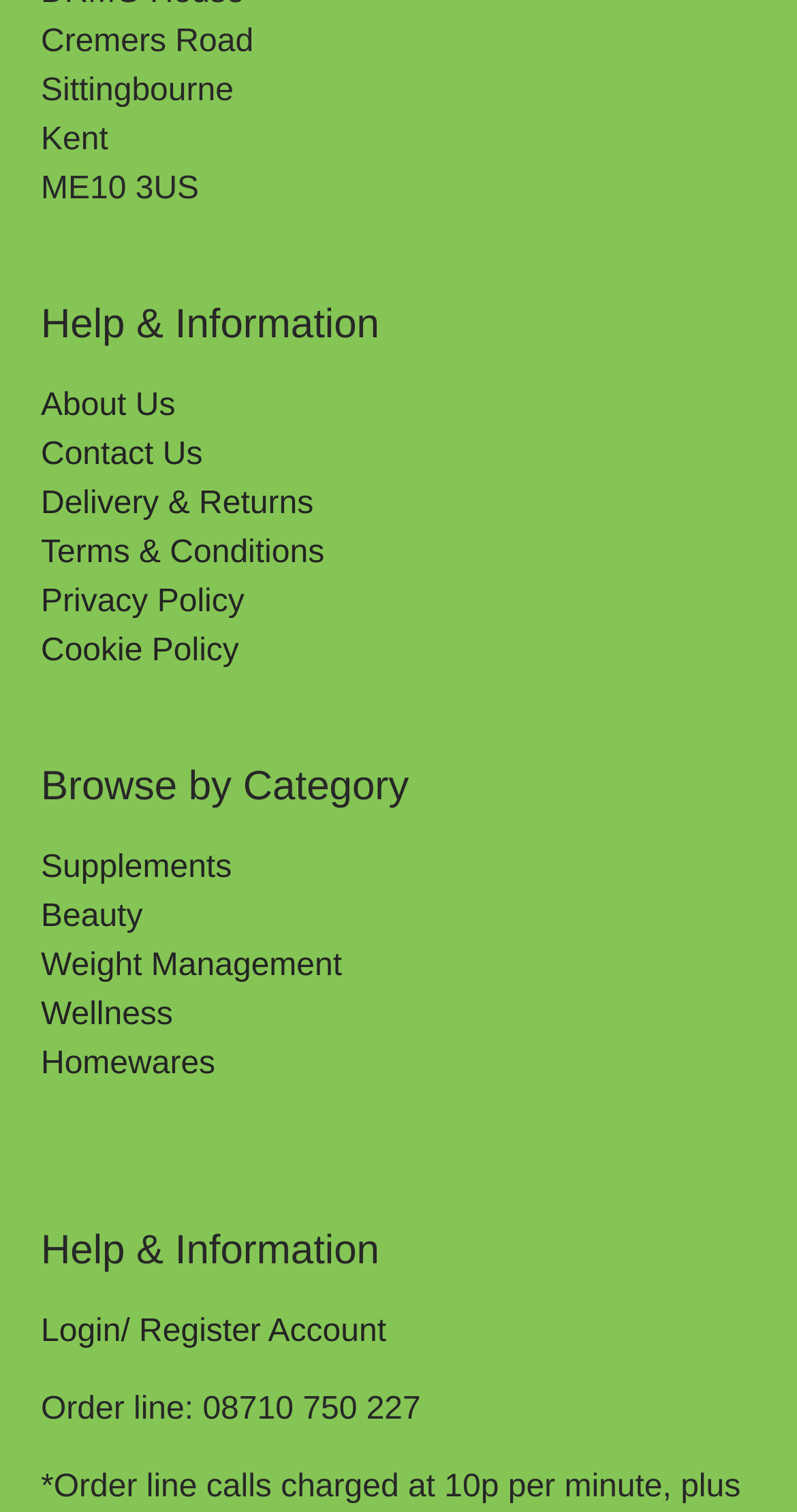Using the information in the image, give a comprehensive answer to the question: 
What type of information can I find in the 'Help & Information' section?

I found the types of information by looking at the links under the 'Help & Information' heading, which provide the different types of information that users can find in this section.